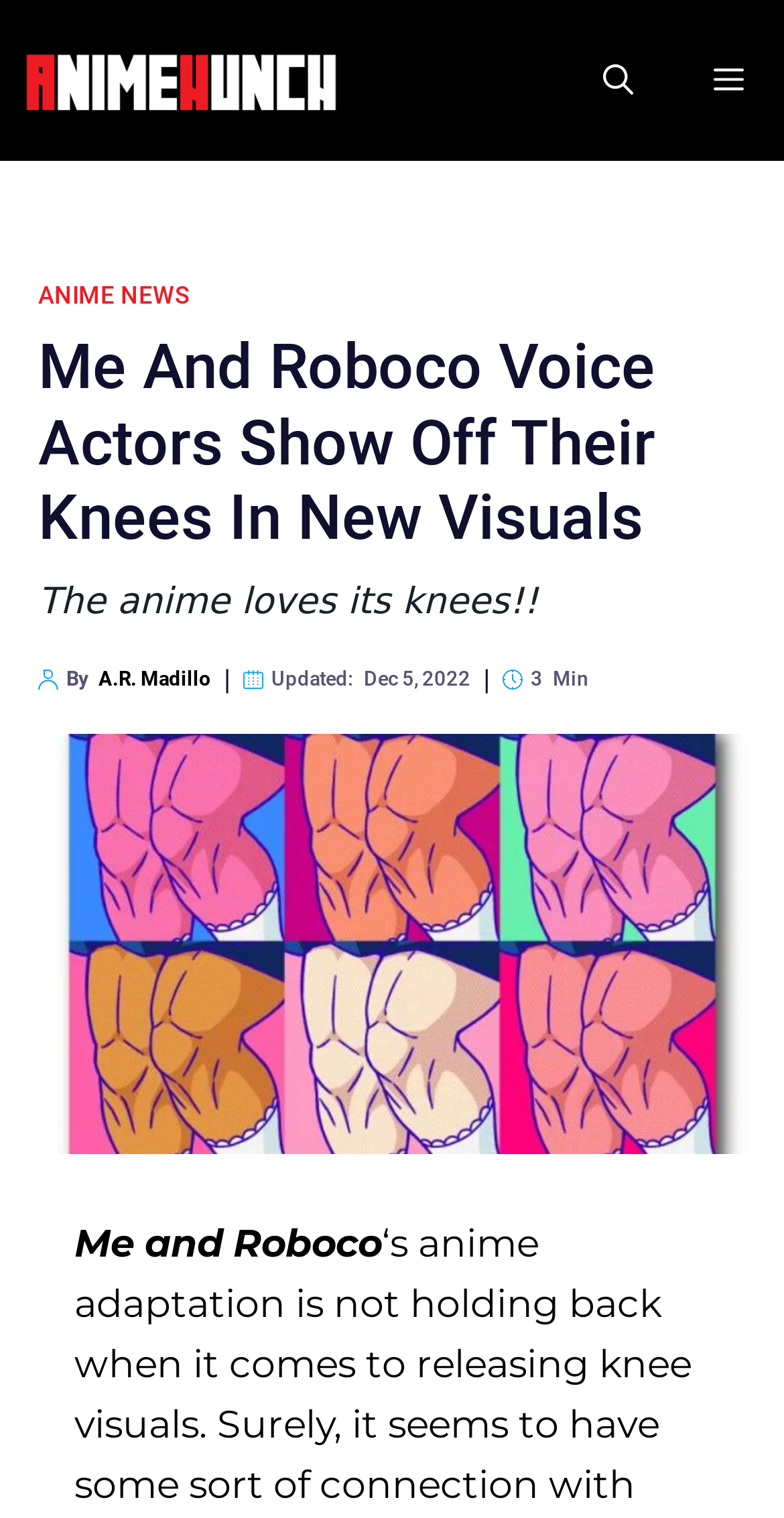What is the category of the article?
Answer the question with as much detail as possible.

The category is mentioned in the link element with the text 'ANIME NEWS' located at [0.049, 0.179, 0.264, 0.211].